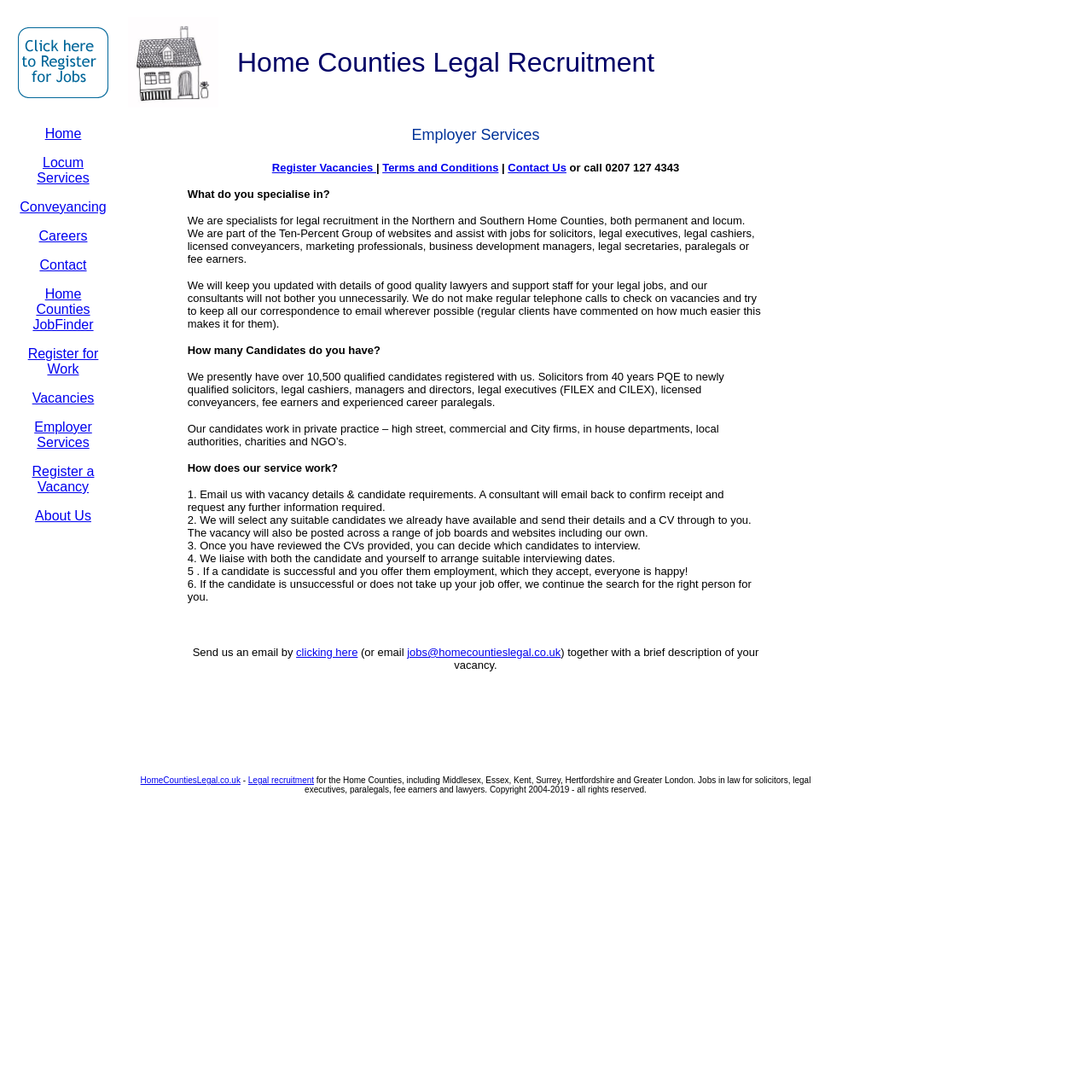Explain the webpage in detail, including its primary components.

This webpage is about Home Counties Legal Recruitment Consultants, a specialist recruitment agency for lawyers and paralegals in the Home Counties of England. 

At the top of the page, there is a logo on the left, accompanied by a smaller image on the right. Below this, there is a navigation menu with 11 links, including "Home", "Locum Services", "Conveyancing", "Careers", "Contact", "Home Counties JobFinder", "Register for Work", "Vacancies", "Employer Services", "Register a Vacancy", and "About Us". 

On the right side of the navigation menu, there is a block of text that describes the services offered by Home Counties Legal Recruitment Consultants. The text explains that they specialize in legal recruitment in the Northern and Southern Home Counties, both permanent and locum, and assist with jobs for solicitors, legal executives, legal cashiers, licensed conveyancers, marketing professionals, business development managers, legal secretaries, paralegals, or fee earners. 

Below this text, there is a section that outlines the process of how their service works, including emailing vacancy details, selecting suitable candidates, sending CVs, arranging interviews, and continuing the search for the right candidate. 

At the bottom of the page, there is a copyright notice and a link to the company's website, HomeCountiesLegal.co.uk.